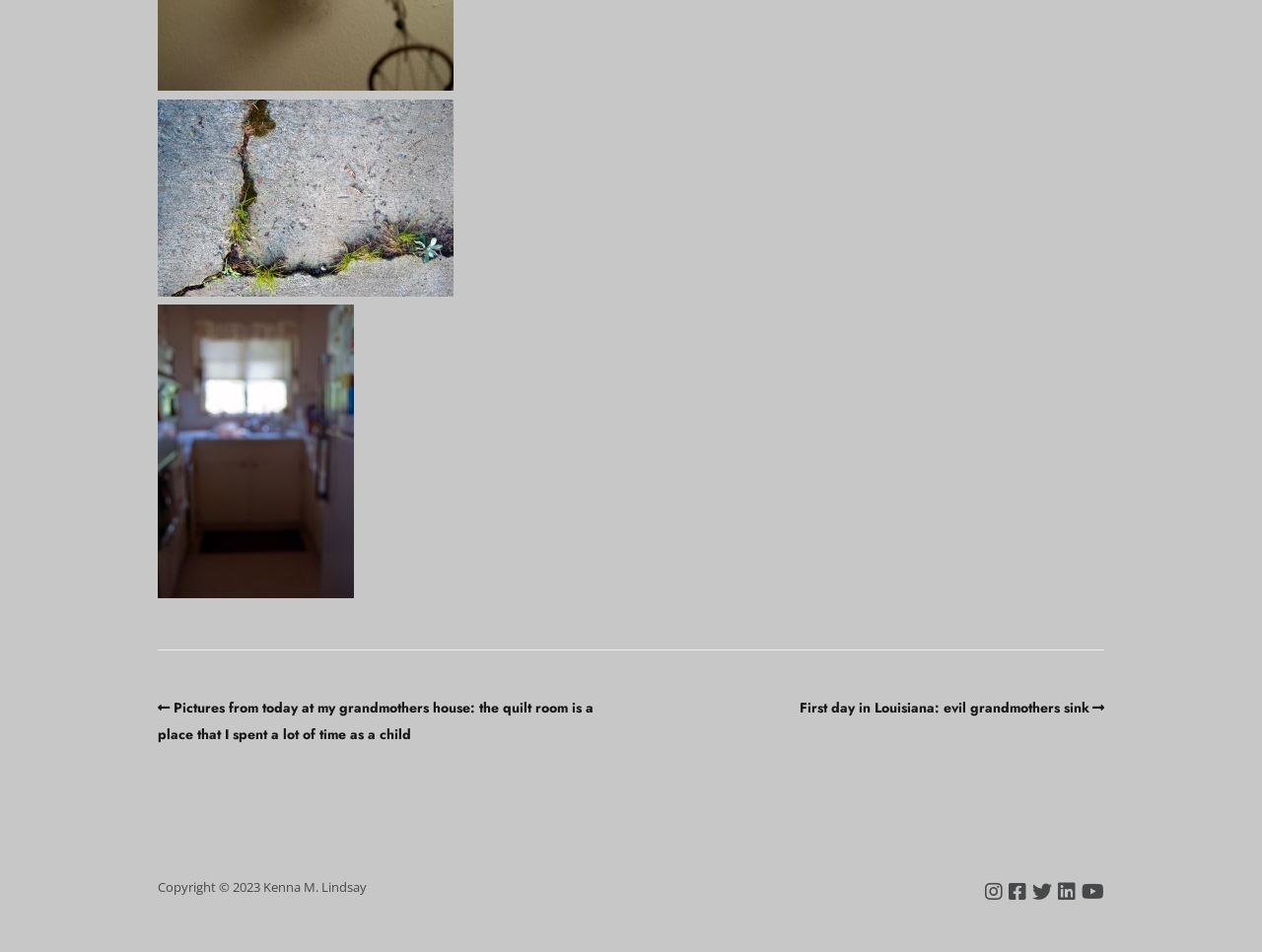Provide a brief response using a word or short phrase to this question:
What is the topic of the first link?

Pictures from today at grandmother's house